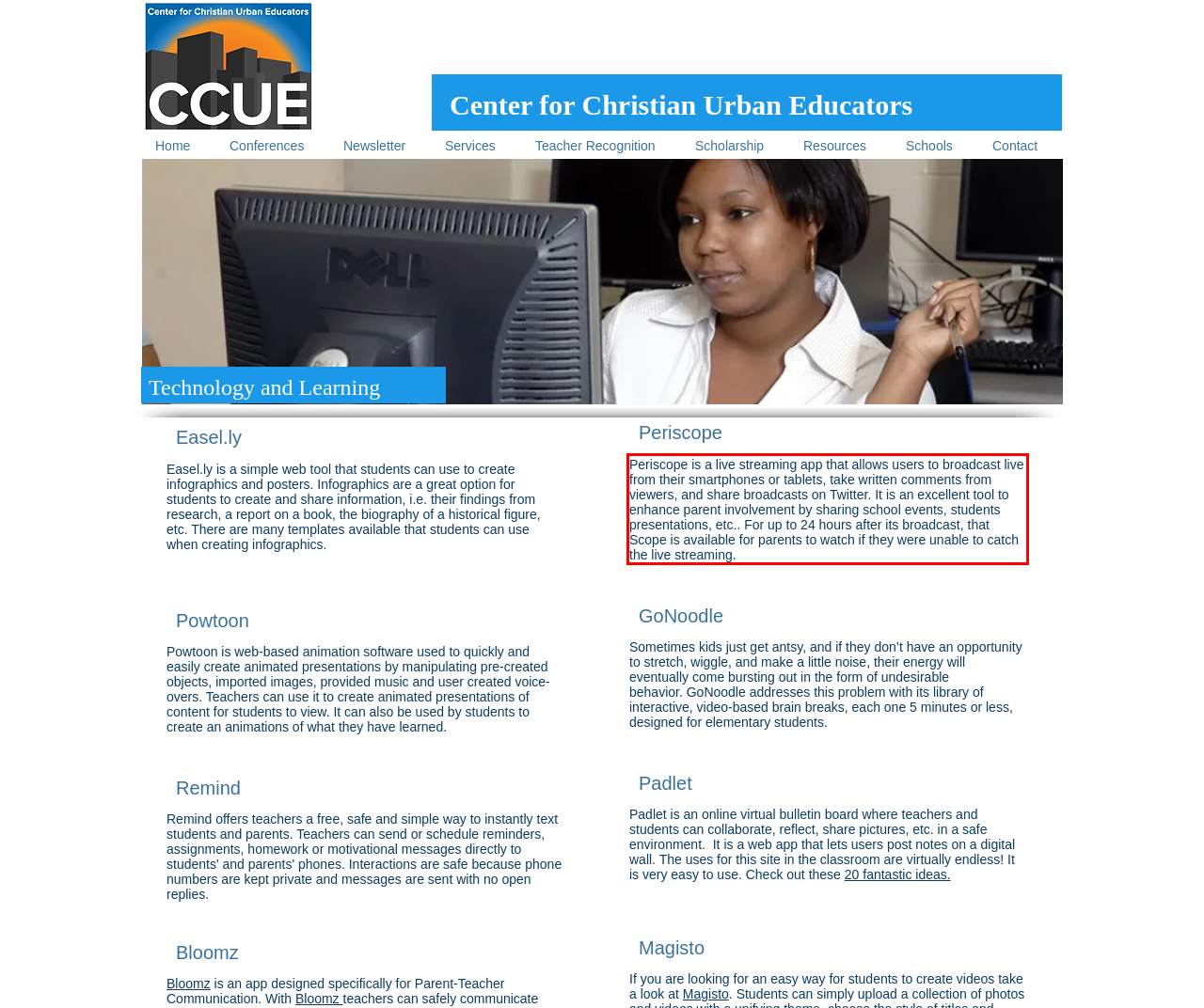You have a screenshot of a webpage with a red bounding box. Identify and extract the text content located inside the red bounding box.

Periscope is a live streaming app that allows users to broadcast live from their smartphones or tablets, take written comments from viewers, and share broadcasts on Twitter. It is an excellent tool to enhance parent involvement by sharing school events, students presentations, etc.. For up to 24 hours after its broadcast, that Scope is available for parents to watch if they were unable to catch the live streaming.